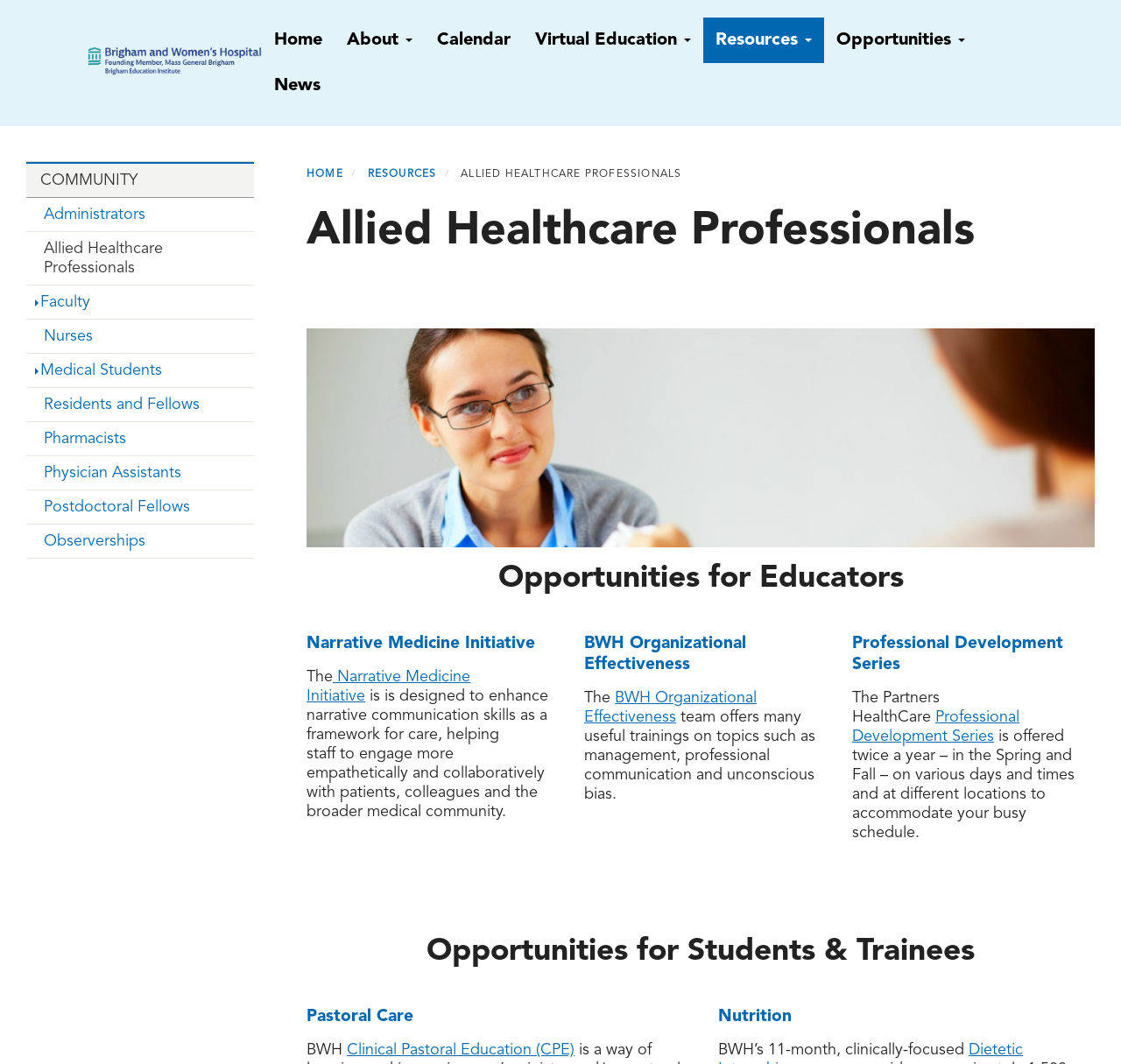Please locate the bounding box coordinates of the region I need to click to follow this instruction: "Click on the 'Pastoral Care' link".

[0.273, 0.948, 0.369, 0.964]